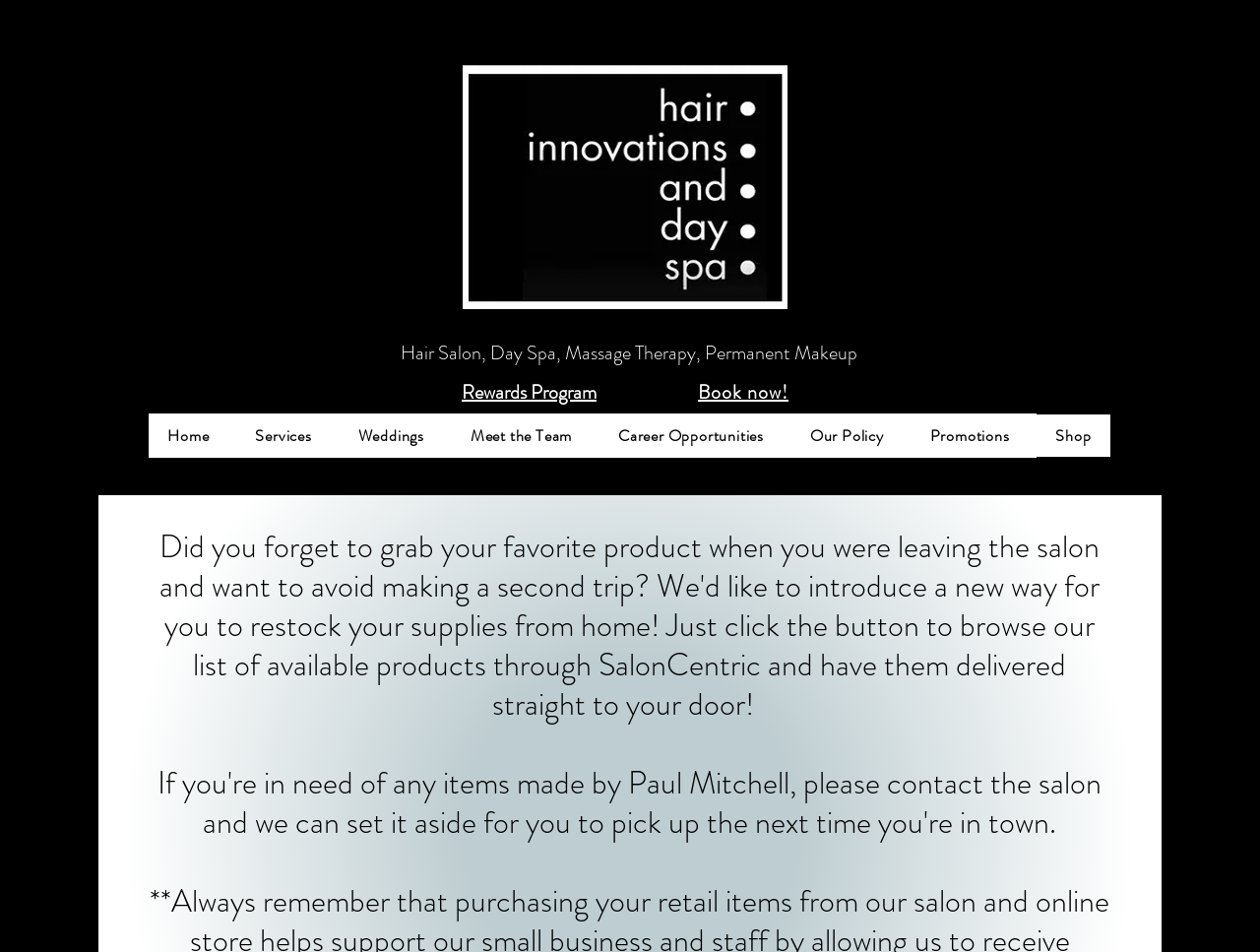Answer the following query concisely with a single word or phrase:
What is the topic of the text at the bottom of the page?

Purchasing products